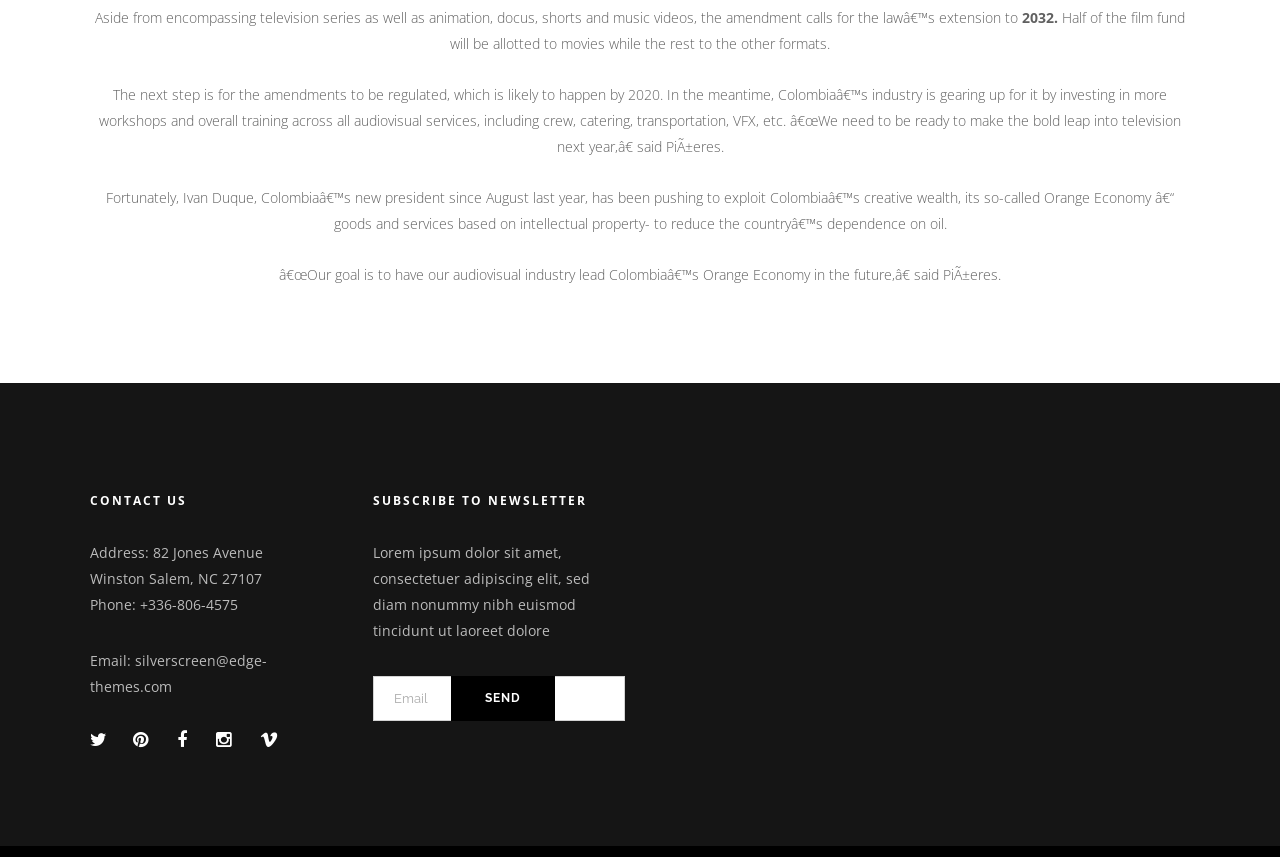What is the phone number of the contact?
Please provide a detailed and comprehensive answer to the question.

The contact information is provided at the bottom of the webpage, which includes the phone number '+336-806-4575'.